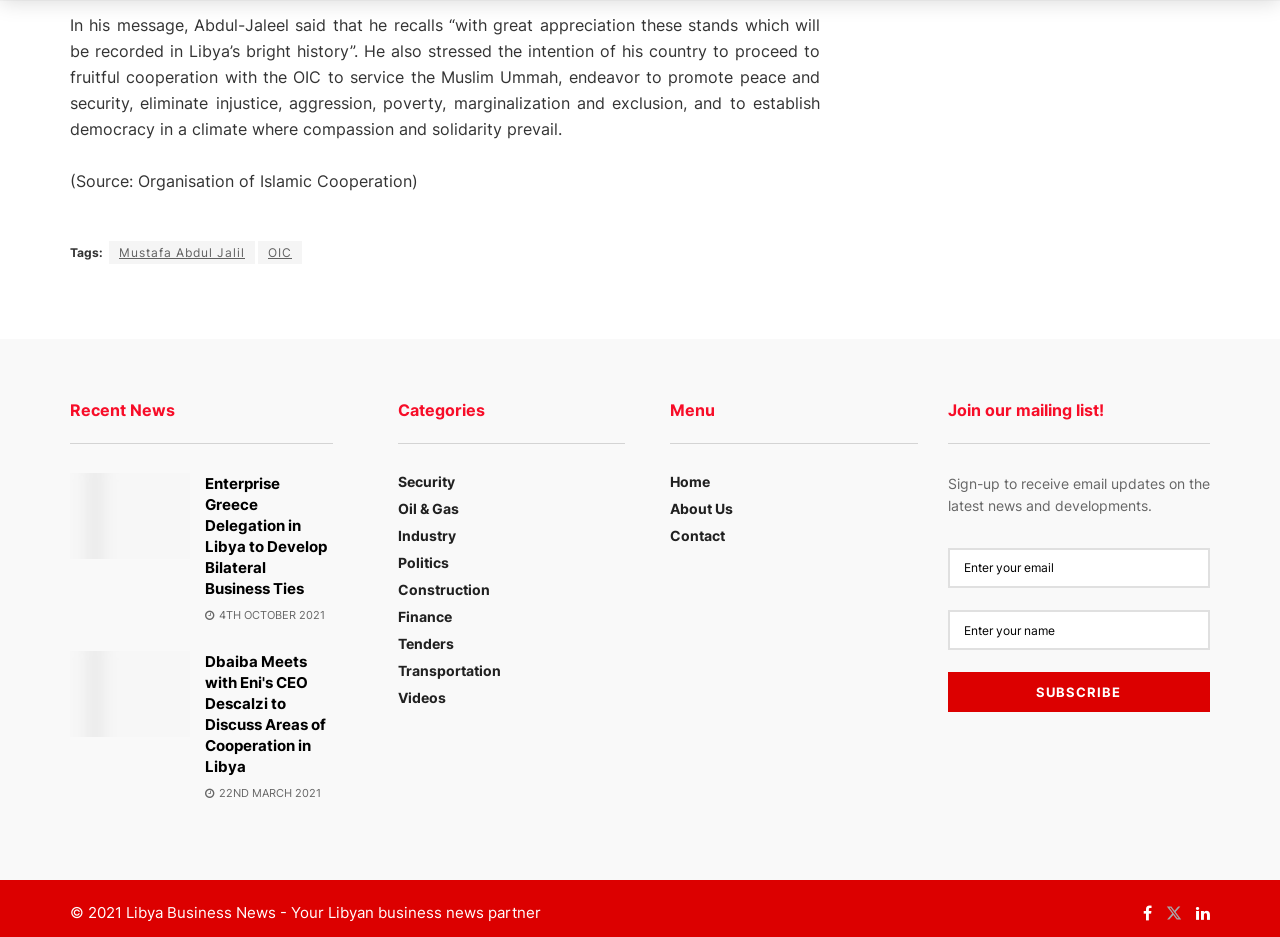Please determine the bounding box coordinates of the element to click on in order to accomplish the following task: "Click the link to the category of Security". Ensure the coordinates are four float numbers ranging from 0 to 1, i.e., [left, top, right, bottom].

[0.311, 0.505, 0.355, 0.523]